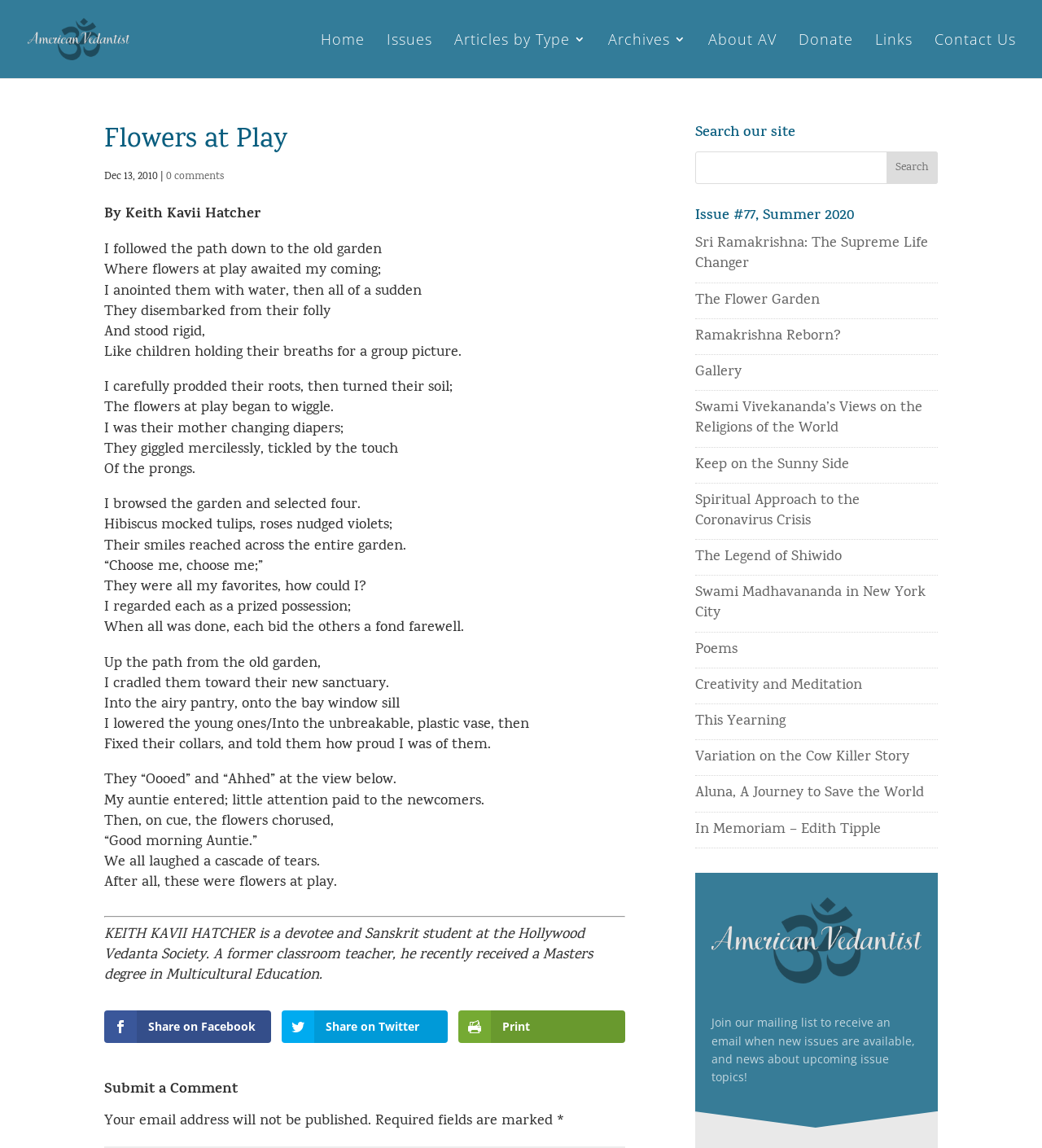What is the title of the issue?
Please answer the question with a single word or phrase, referencing the image.

Issue #77, Summer 2020